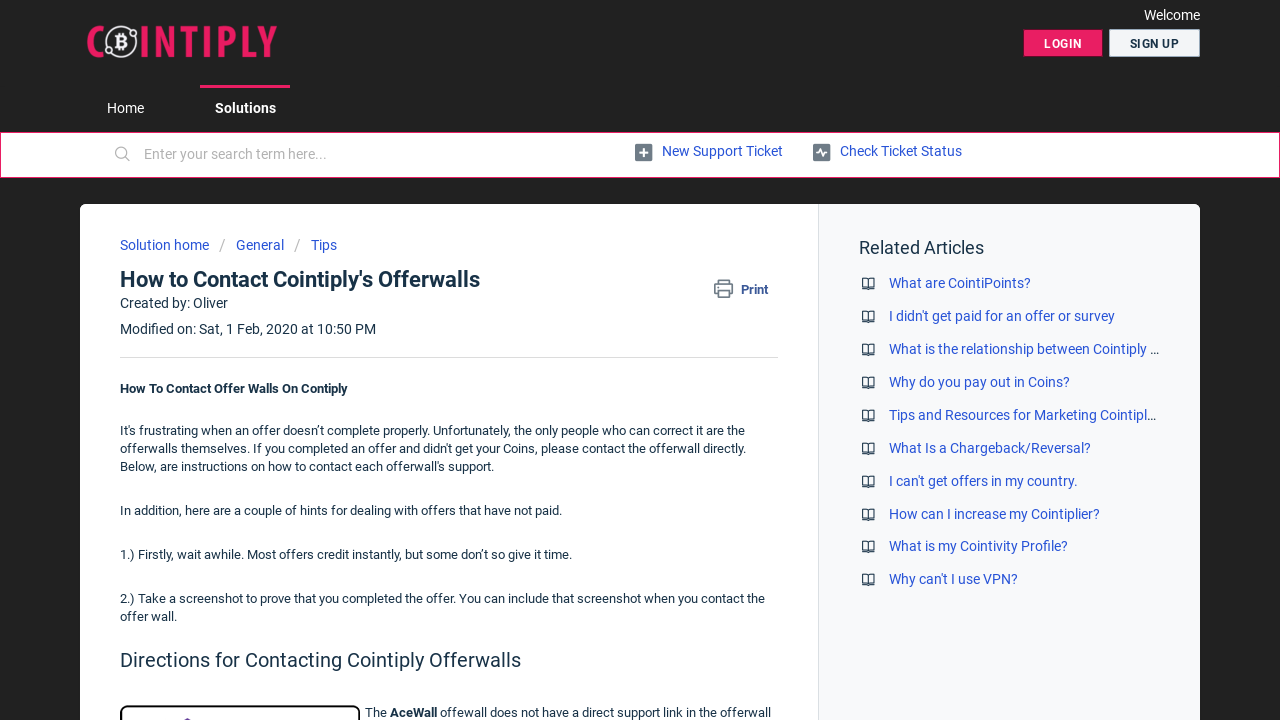Identify the bounding box coordinates for the UI element mentioned here: "Check ticket status". Provide the coordinates as four float values between 0 and 1, i.e., [left, top, right, bottom].

[0.635, 0.188, 0.752, 0.235]